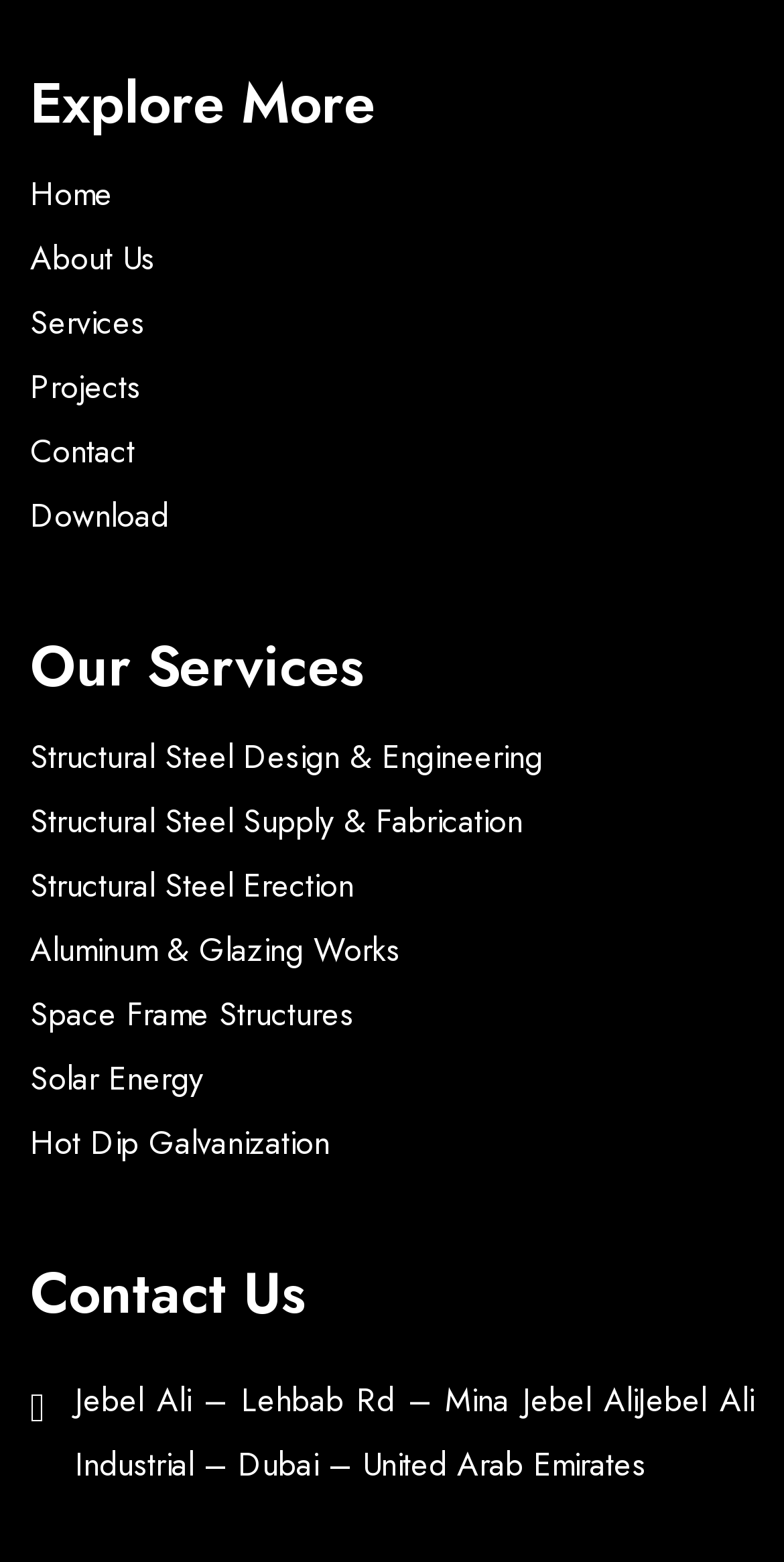Please identify the bounding box coordinates of the area I need to click to accomplish the following instruction: "Go to Download page".

[0.038, 0.31, 0.962, 0.351]